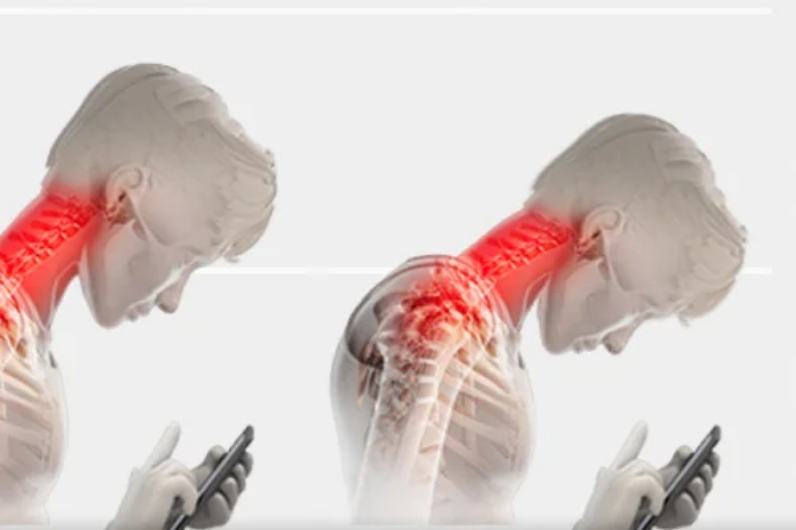What is the topic of discussion in the image?
Based on the image, give a concise answer in the form of a single word or short phrase.

Neck Pain When Looking Down